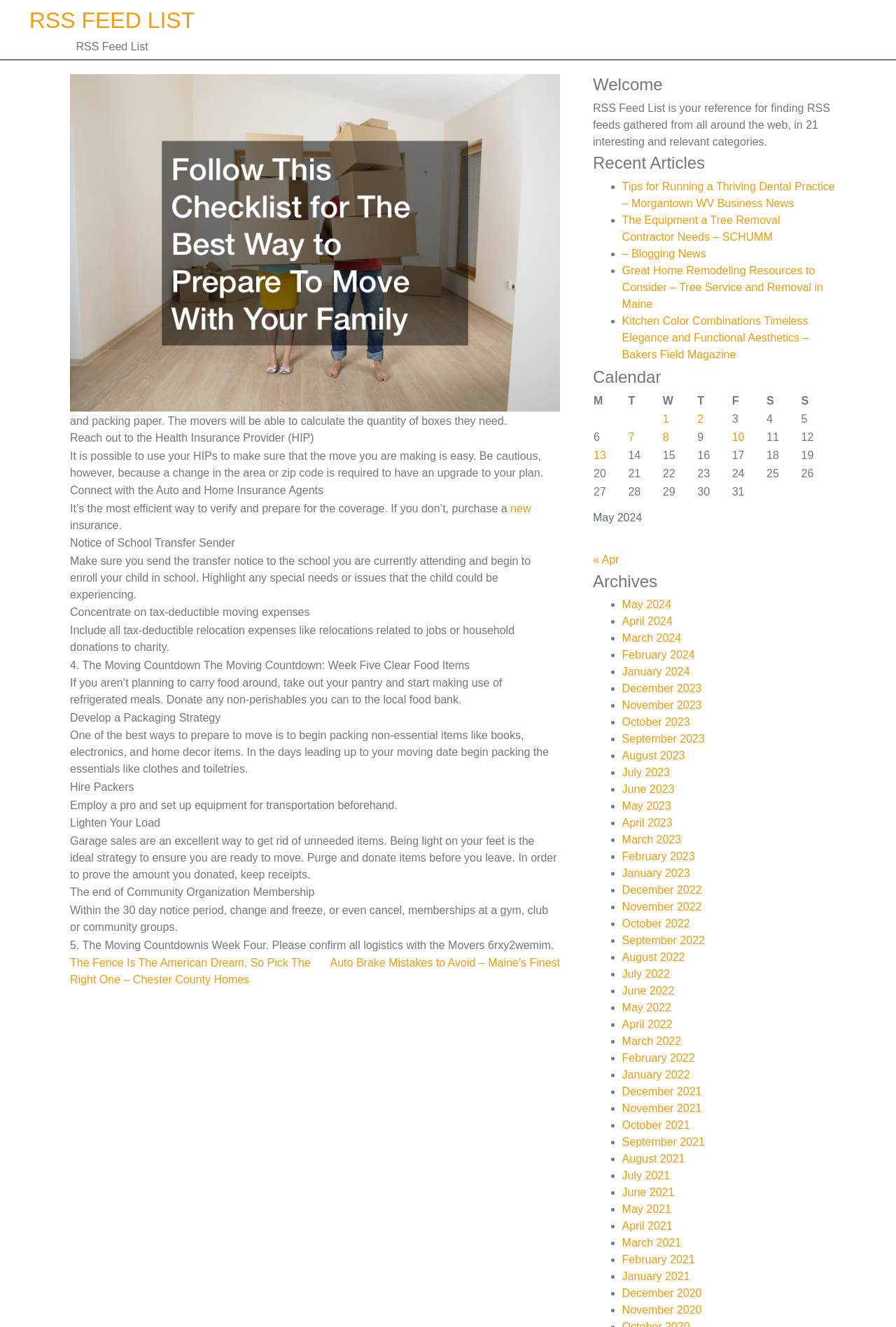What should you do with community organization memberships?
Provide a well-explained and detailed answer to the question.

According to the moving countdown, within the 30-day notice period, you should change, freeze, or cancel memberships at a gym, club, or community groups. This is part of the 'End of Community Organization Membership' task.